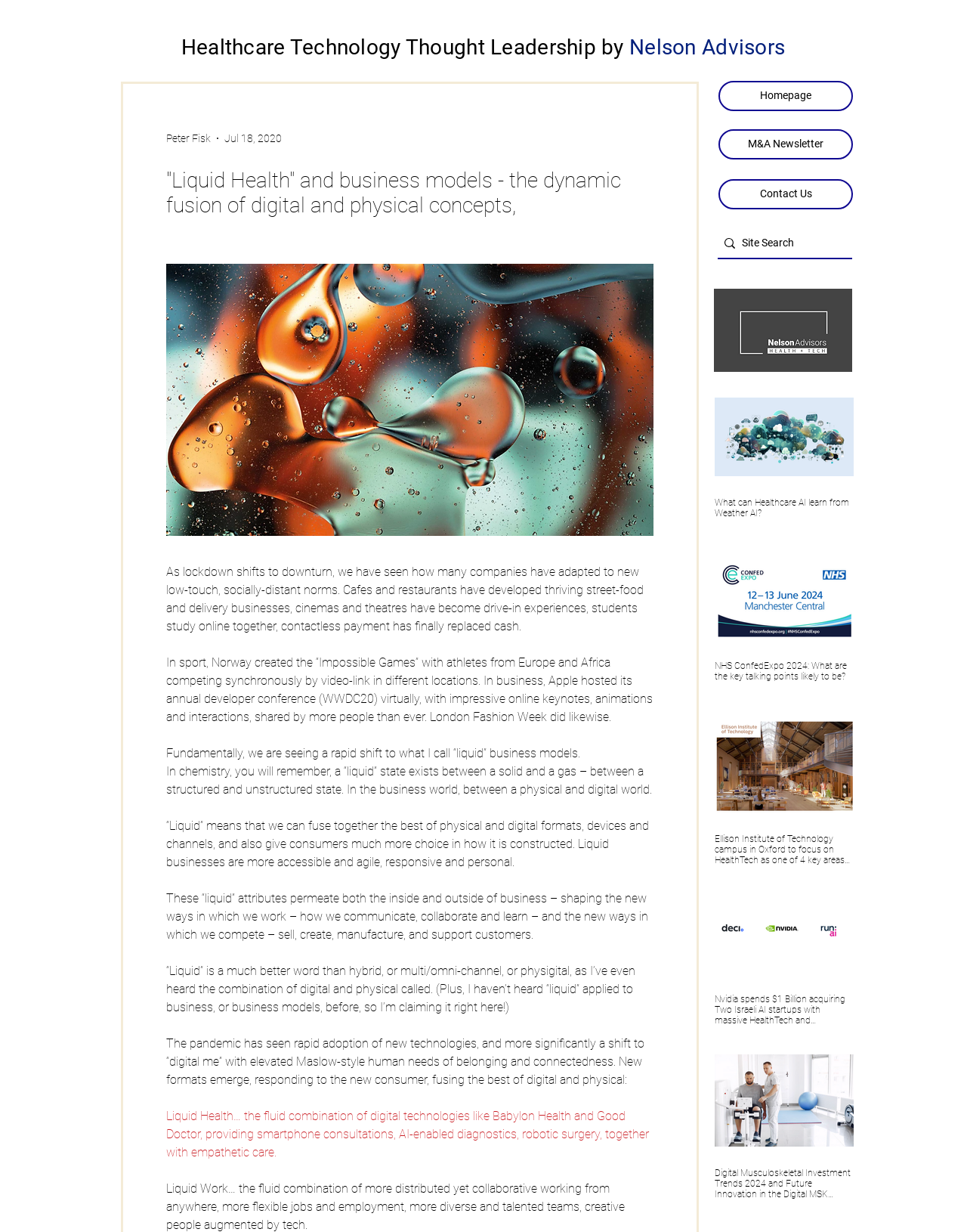Predict the bounding box for the UI component with the following description: "Homepage".

[0.743, 0.066, 0.882, 0.09]